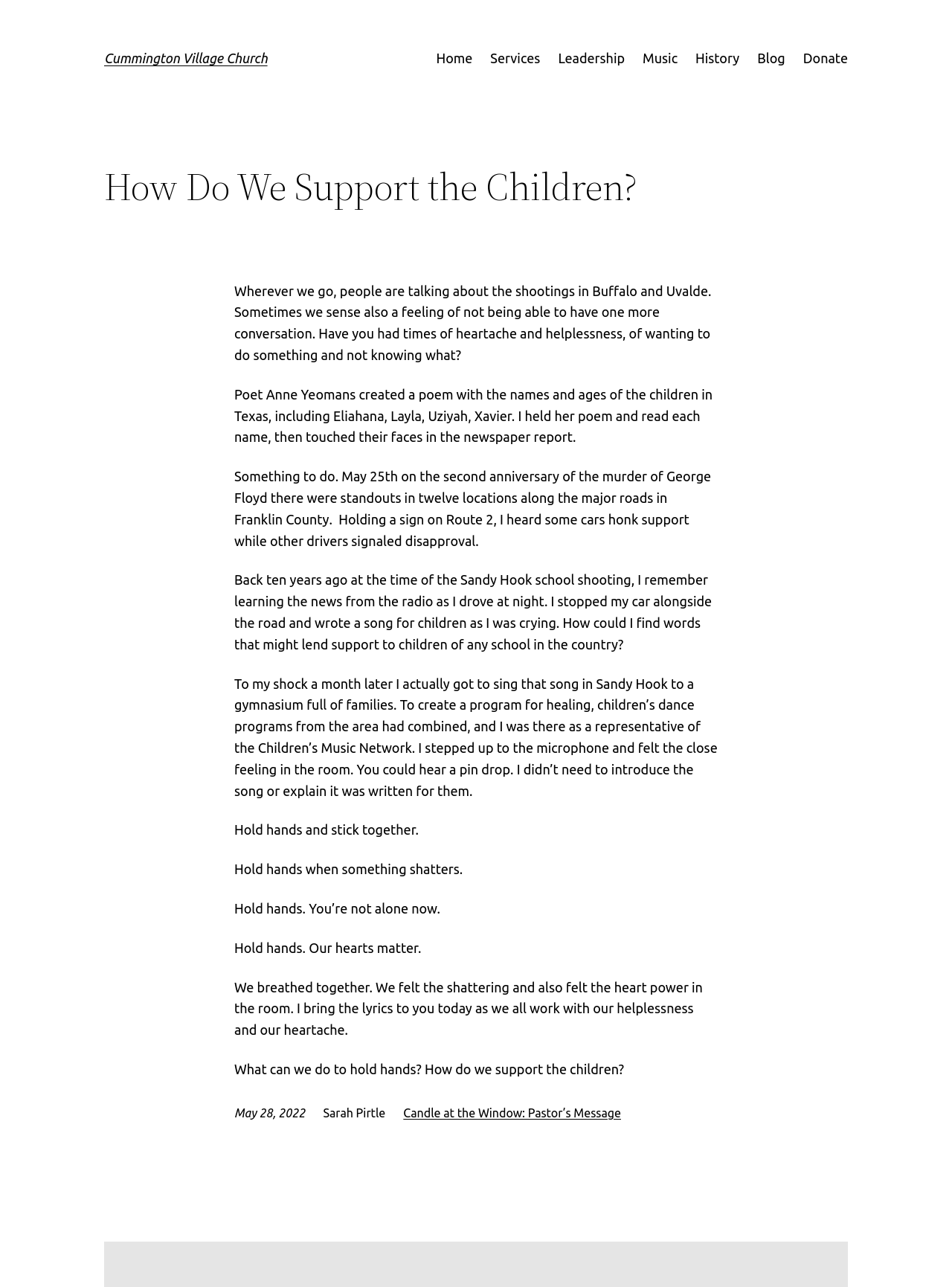Determine the bounding box coordinates of the clickable element to achieve the following action: 'Click the 'Home' link'. Provide the coordinates as four float values between 0 and 1, formatted as [left, top, right, bottom].

[0.458, 0.037, 0.496, 0.054]